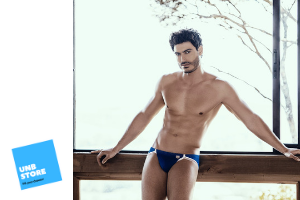What is the backdrop of the image?
Respond to the question with a single word or phrase according to the image.

Serene outdoor scene